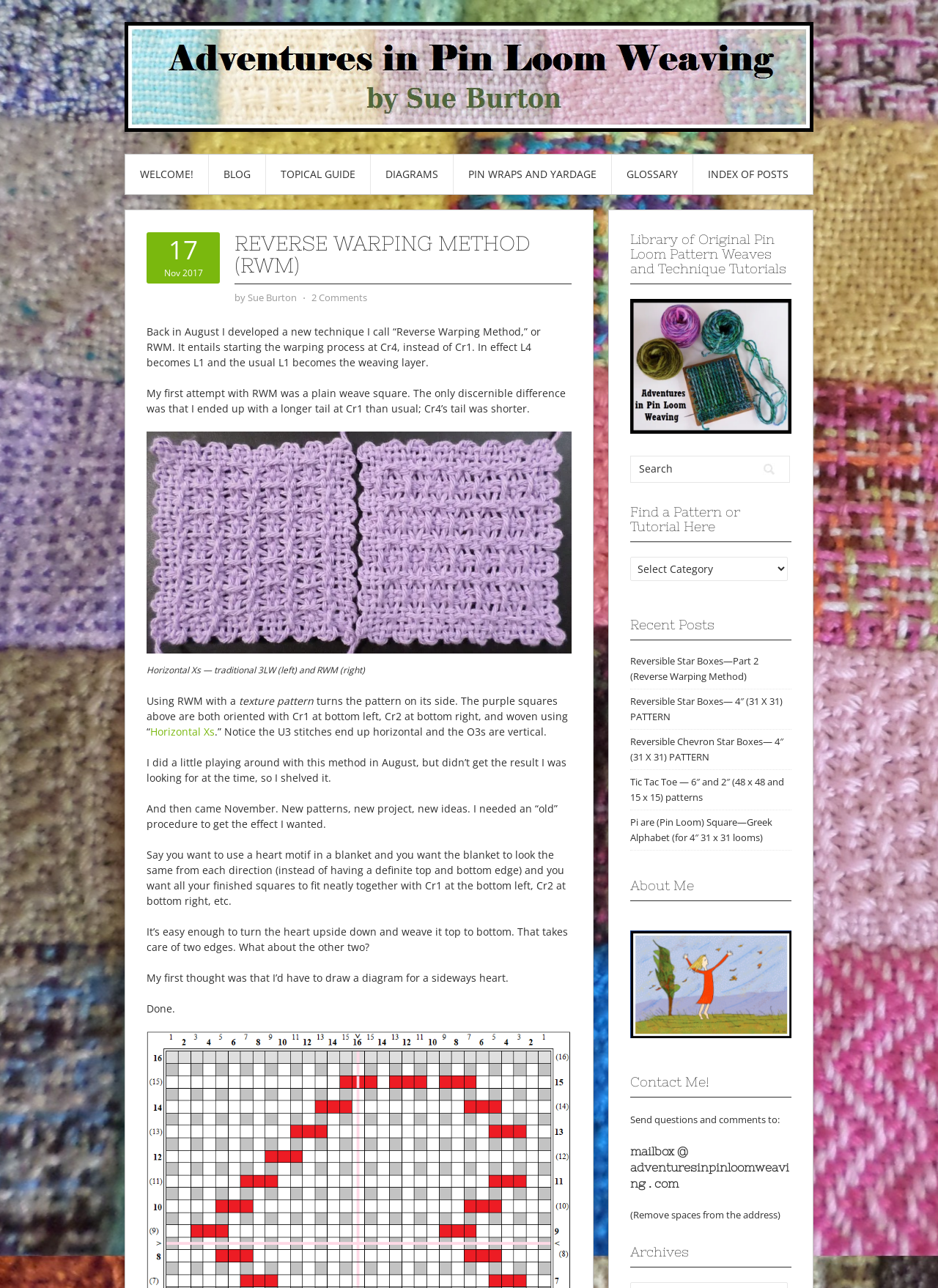Identify the bounding box coordinates of the clickable section necessary to follow the following instruction: "Explore the 'Library of Original Pin Loom Pattern Weaves and Technique Tutorials'". The coordinates should be presented as four float numbers from 0 to 1, i.e., [left, top, right, bottom].

[0.672, 0.18, 0.844, 0.221]